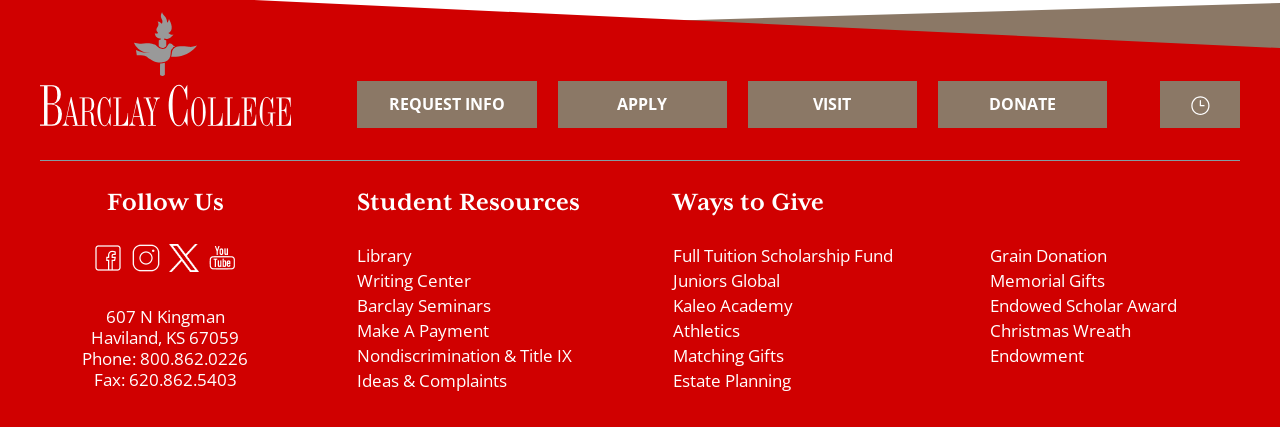What are the student resources available?
Based on the visual, give a brief answer using one word or a short phrase.

Library, Writing Center, etc.